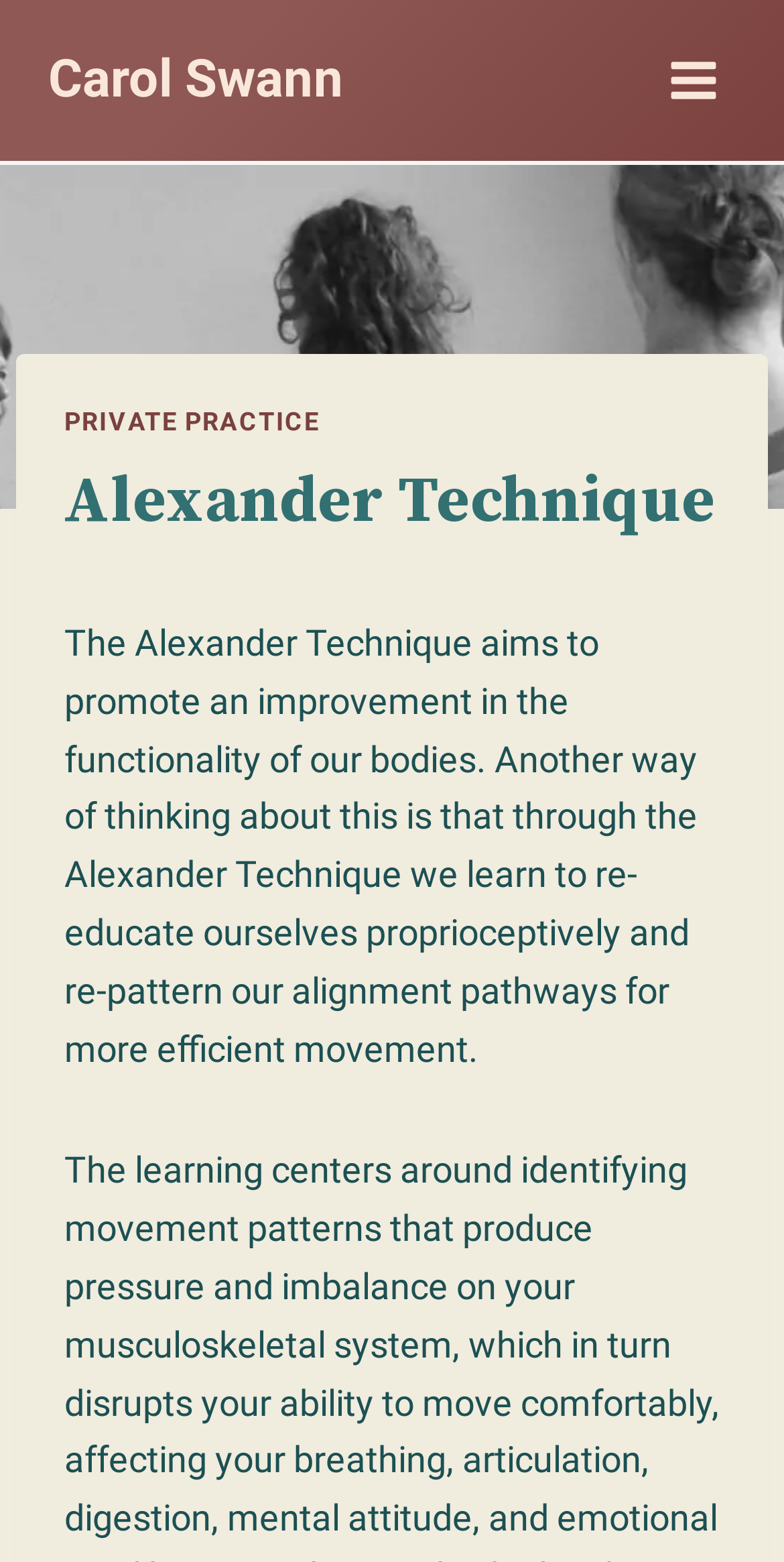How many links are there in the top section?
Please respond to the question with a detailed and thorough explanation.

In the top section of the webpage, I found only one link with the text 'Carol Swann', which suggests that there is only one link in this section.